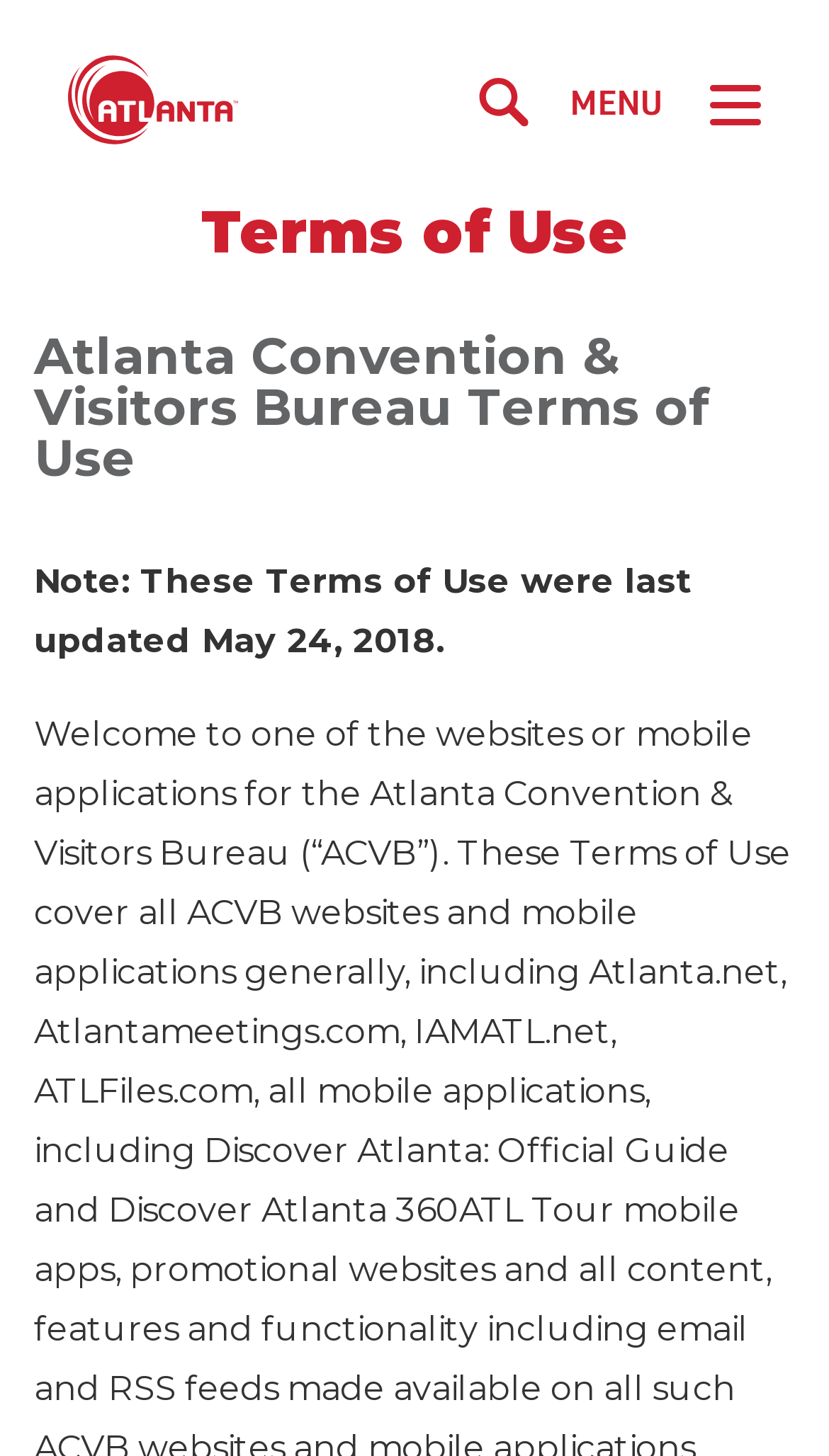Show the bounding box coordinates for the HTML element as described: "Employment".

[0.123, 0.772, 0.451, 0.801]